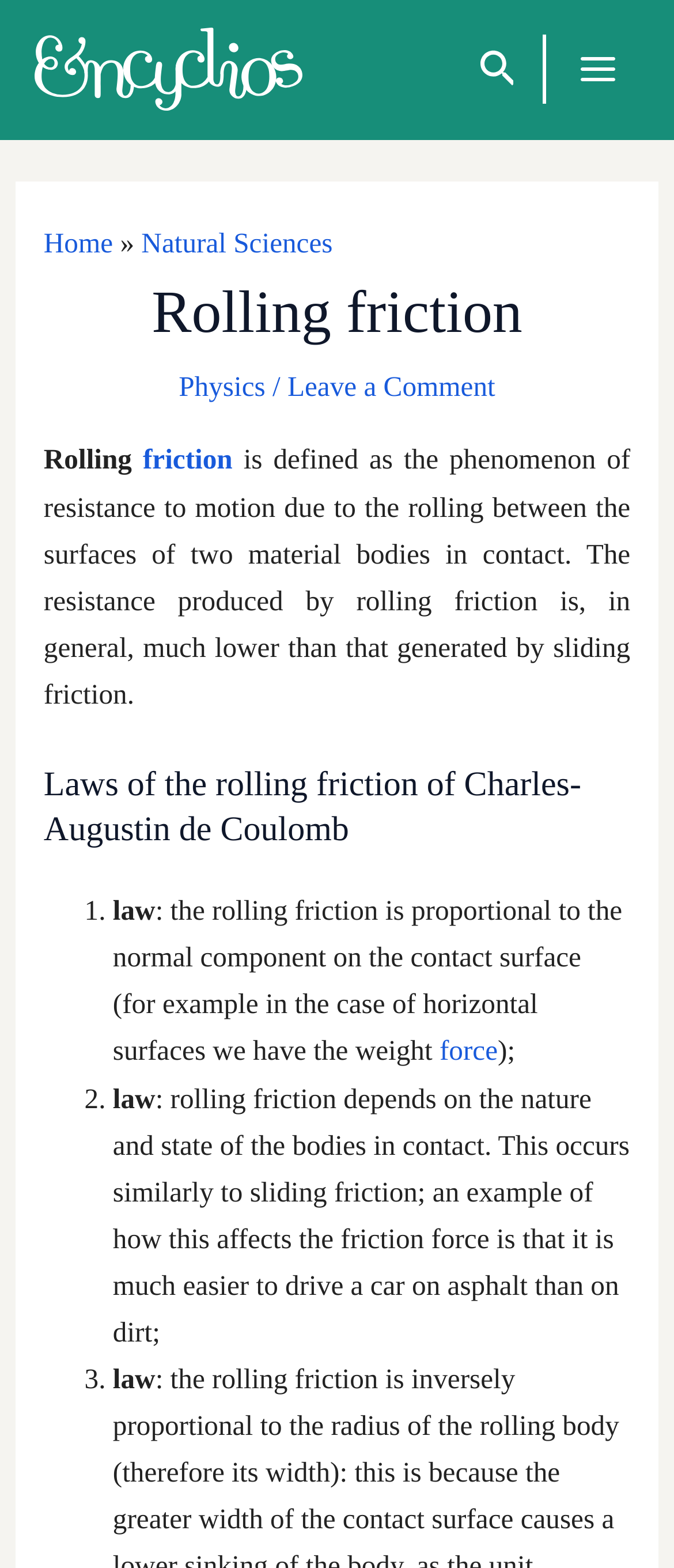Pinpoint the bounding box coordinates of the element you need to click to execute the following instruction: "View Physics page". The bounding box should be represented by four float numbers between 0 and 1, in the format [left, top, right, bottom].

[0.265, 0.236, 0.394, 0.257]